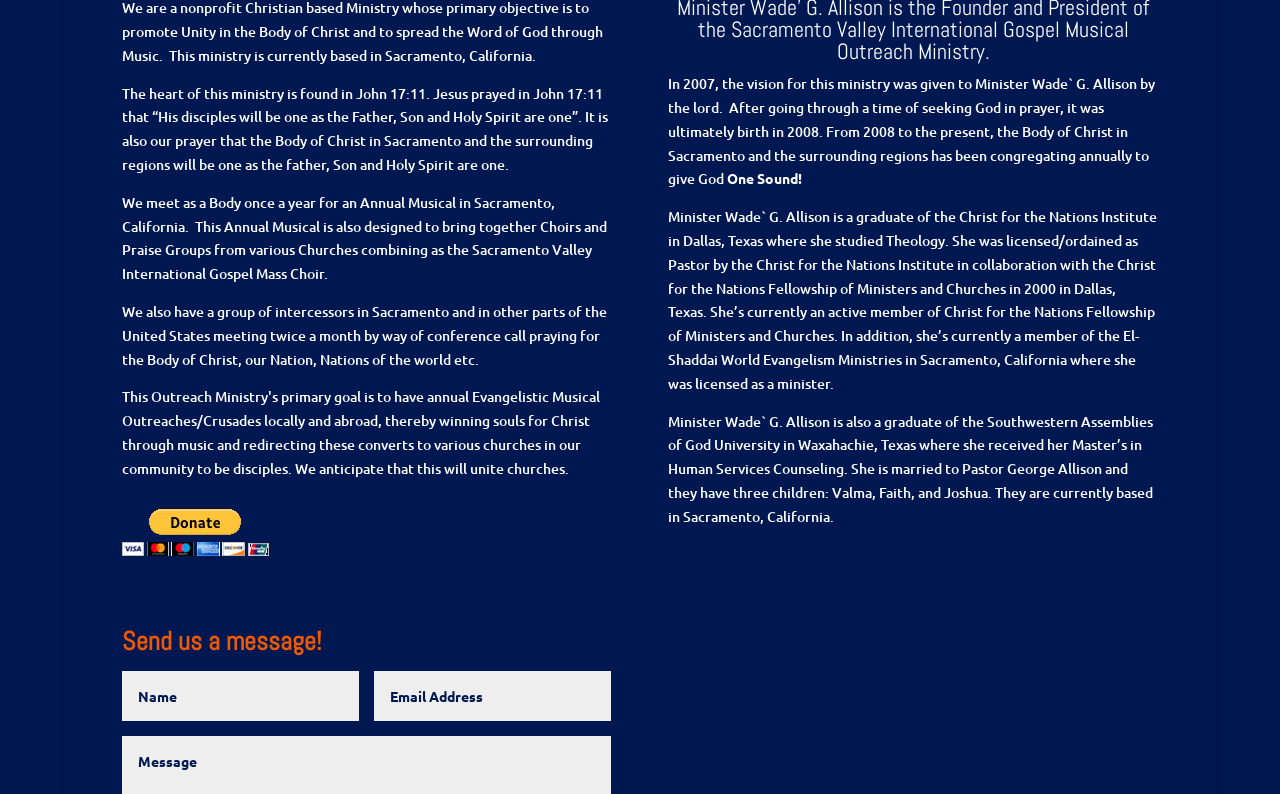Please locate the clickable area by providing the bounding box coordinates to follow this instruction: "Go to the Contact page".

[0.454, 0.907, 0.495, 0.93]